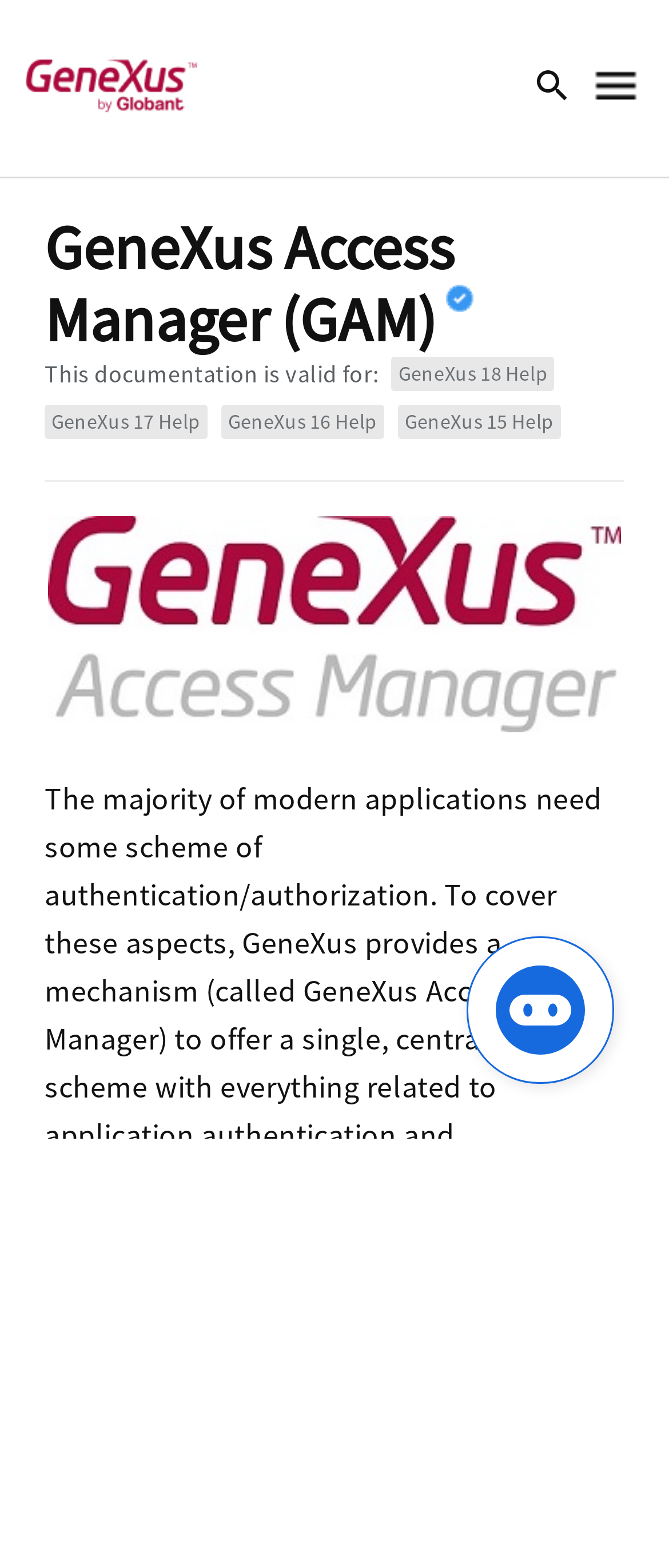What is the bounding box coordinate of the 'Submit' button?
From the image, respond using a single word or phrase.

[0.0, 0.0, 0.153, 0.028]